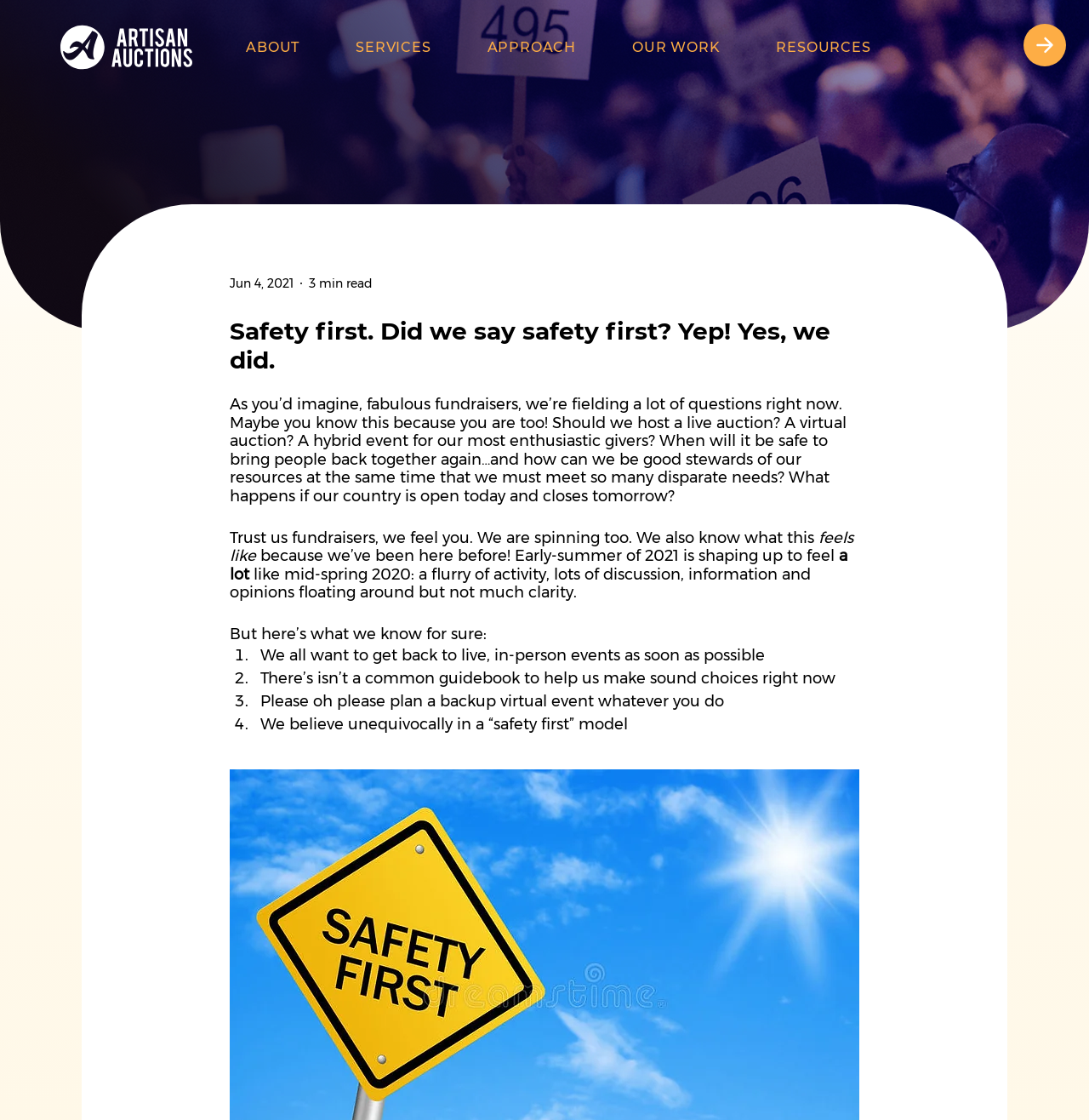What is the main concern of fundraisers?
From the details in the image, provide a complete and detailed answer to the question.

The webpage is discussing the concerns of fundraisers during the pandemic, and the main concern is safety first. This is evident from the heading 'Safety first. Did we say safety first? Yep! Yes, we did.' and the subsequent text that discusses the importance of safety in hosting events.